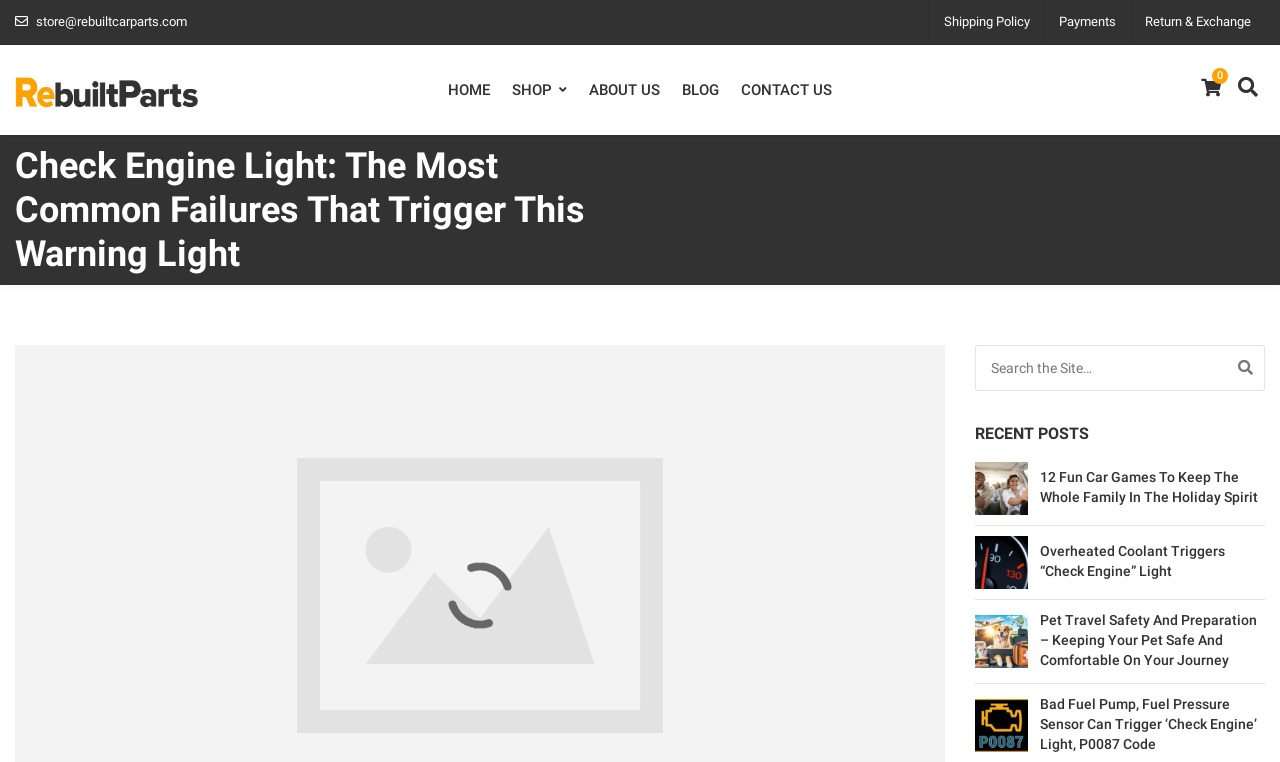Find the bounding box coordinates of the clickable element required to execute the following instruction: "View the shipping policy". Provide the coordinates as four float numbers between 0 and 1, i.e., [left, top, right, bottom].

[0.738, 0.018, 0.805, 0.038]